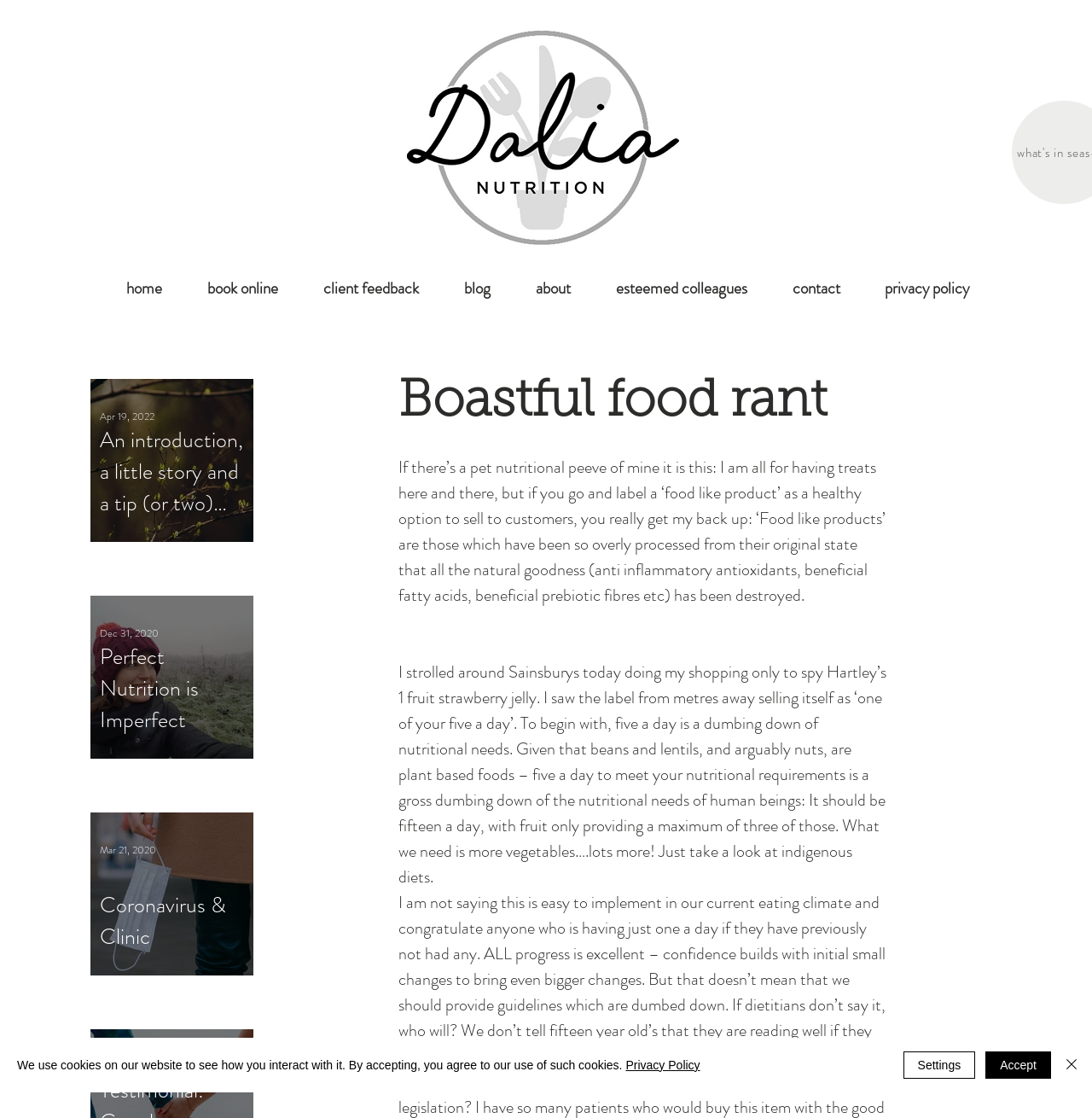Pinpoint the bounding box coordinates of the clickable element to carry out the following instruction: "Click the 'An introduction, a little story and a tip (or two)…' link."

[0.091, 0.366, 0.223, 0.464]